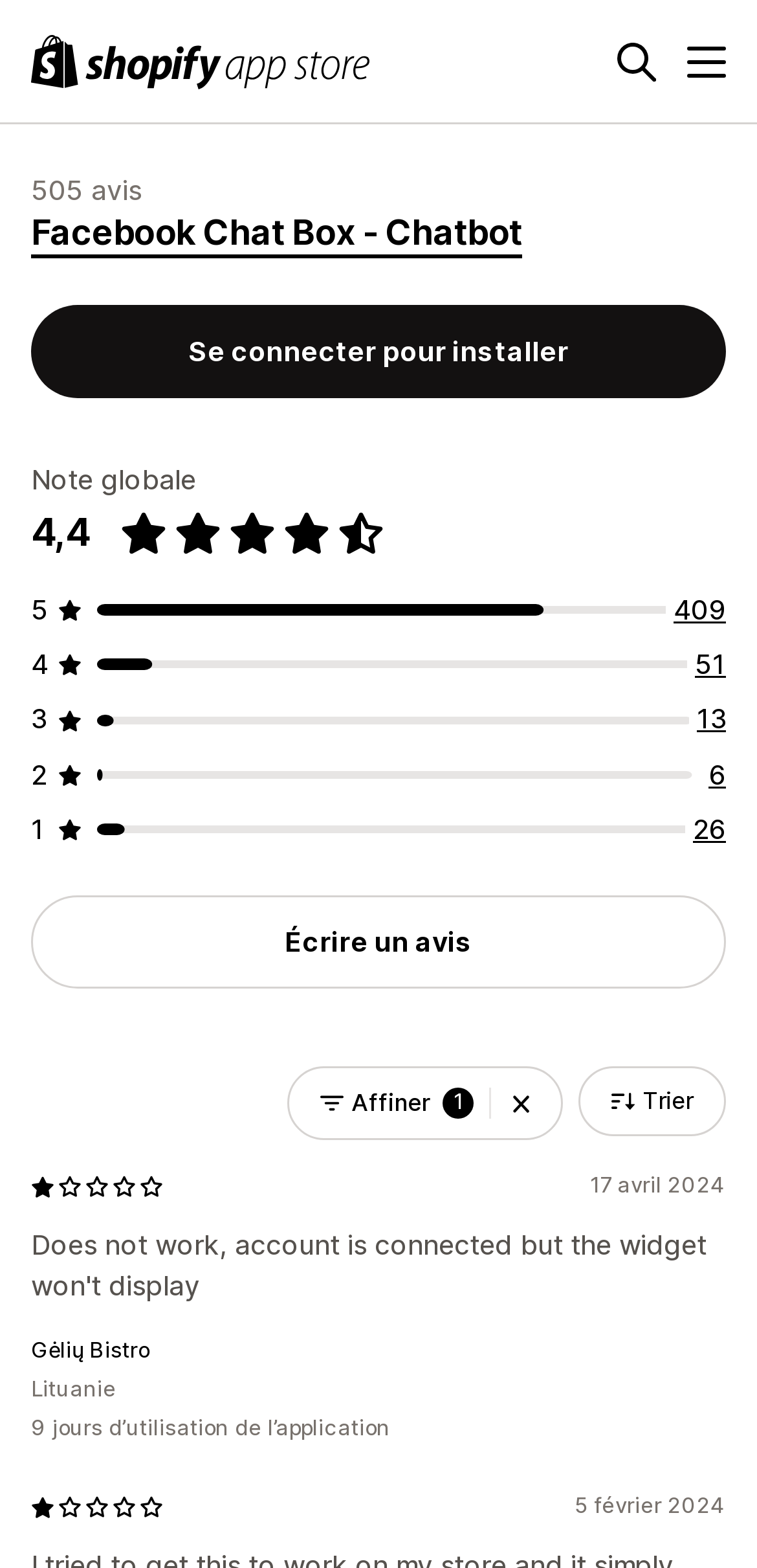Respond to the question with just a single word or phrase: 
How many days has Gėlių Bistro been using the application?

9 days